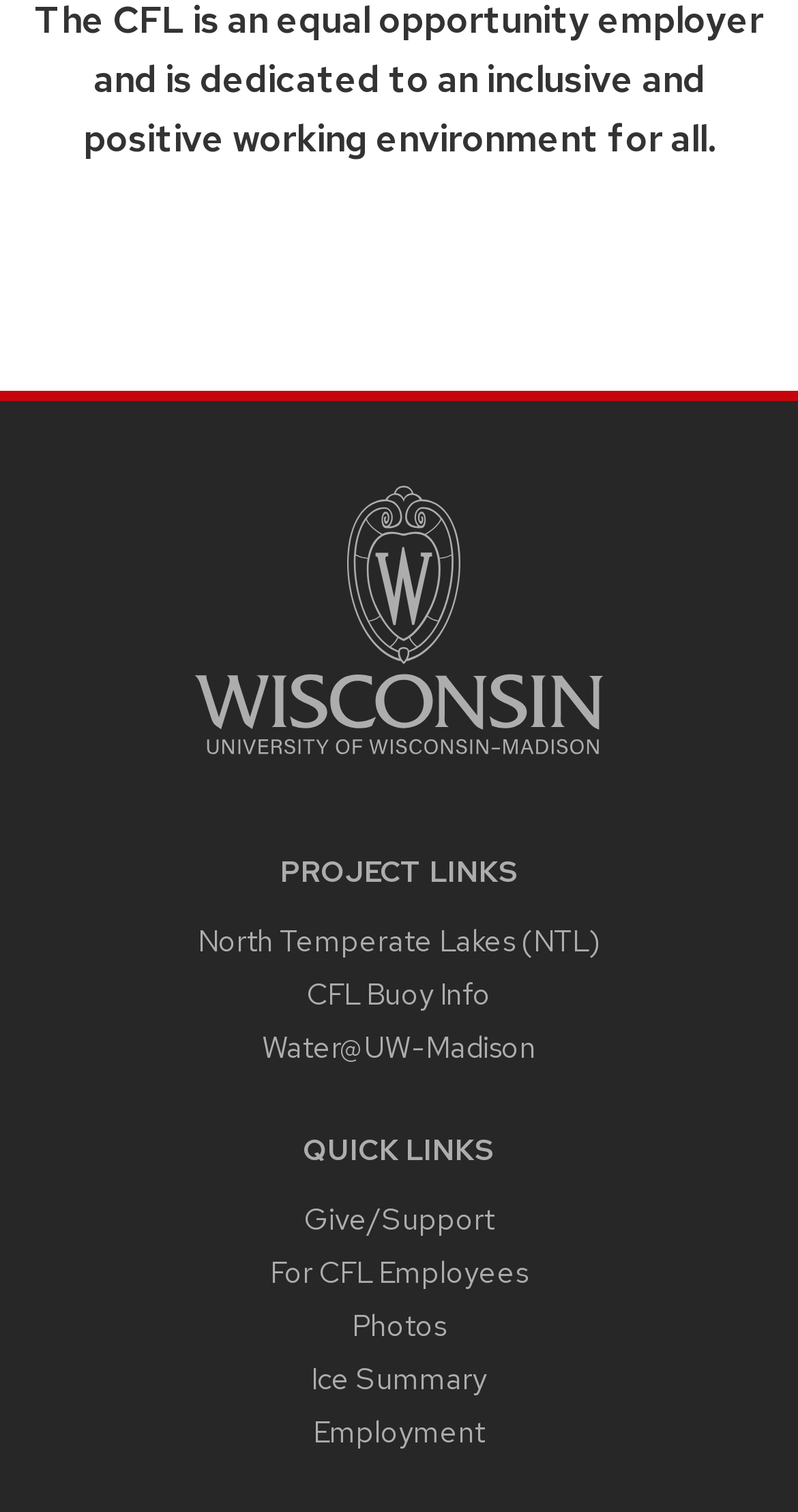Please reply with a single word or brief phrase to the question: 
What is the main university website?

Link to main university website